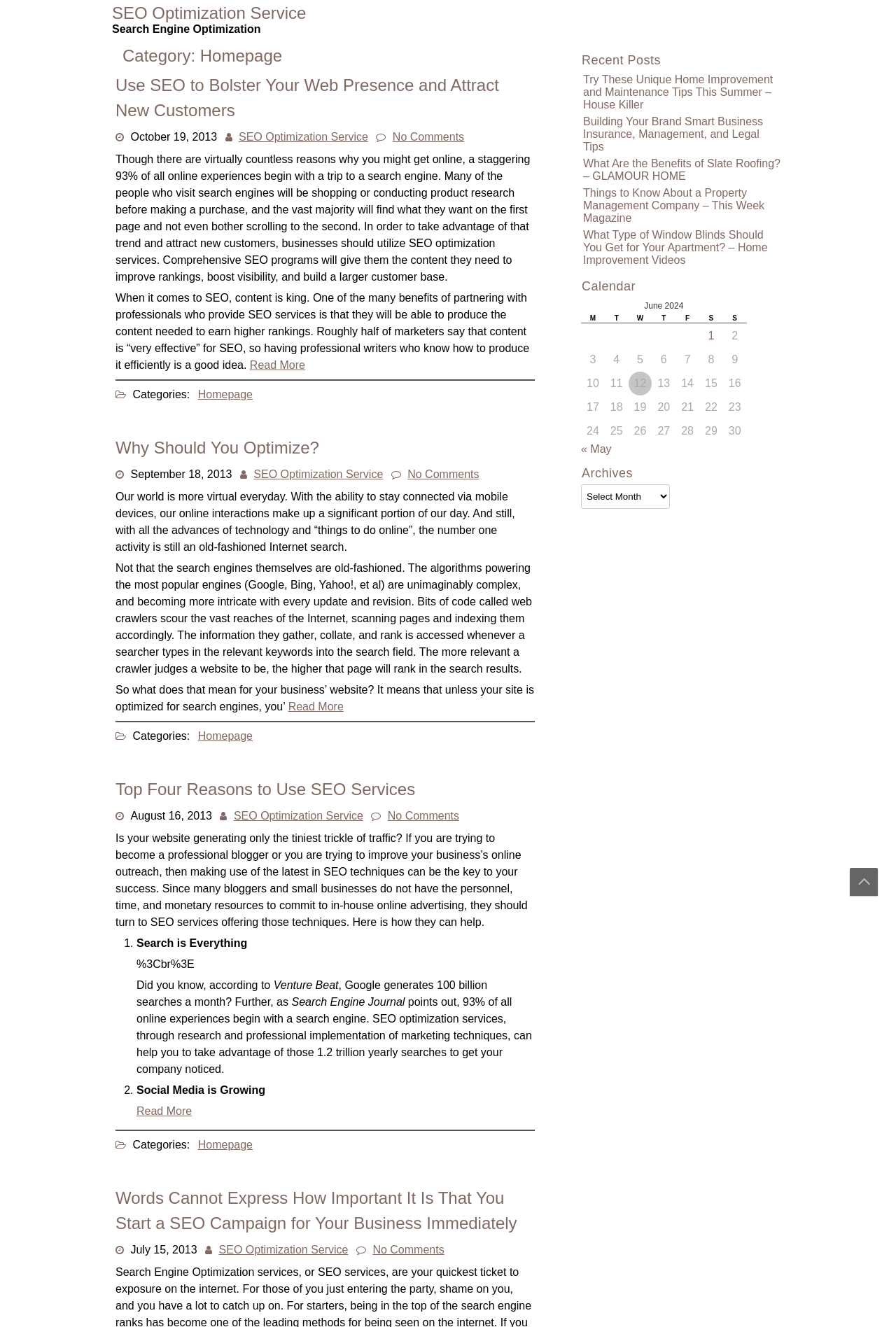Determine the webpage's heading and output its text content.

SEO Optimization Service